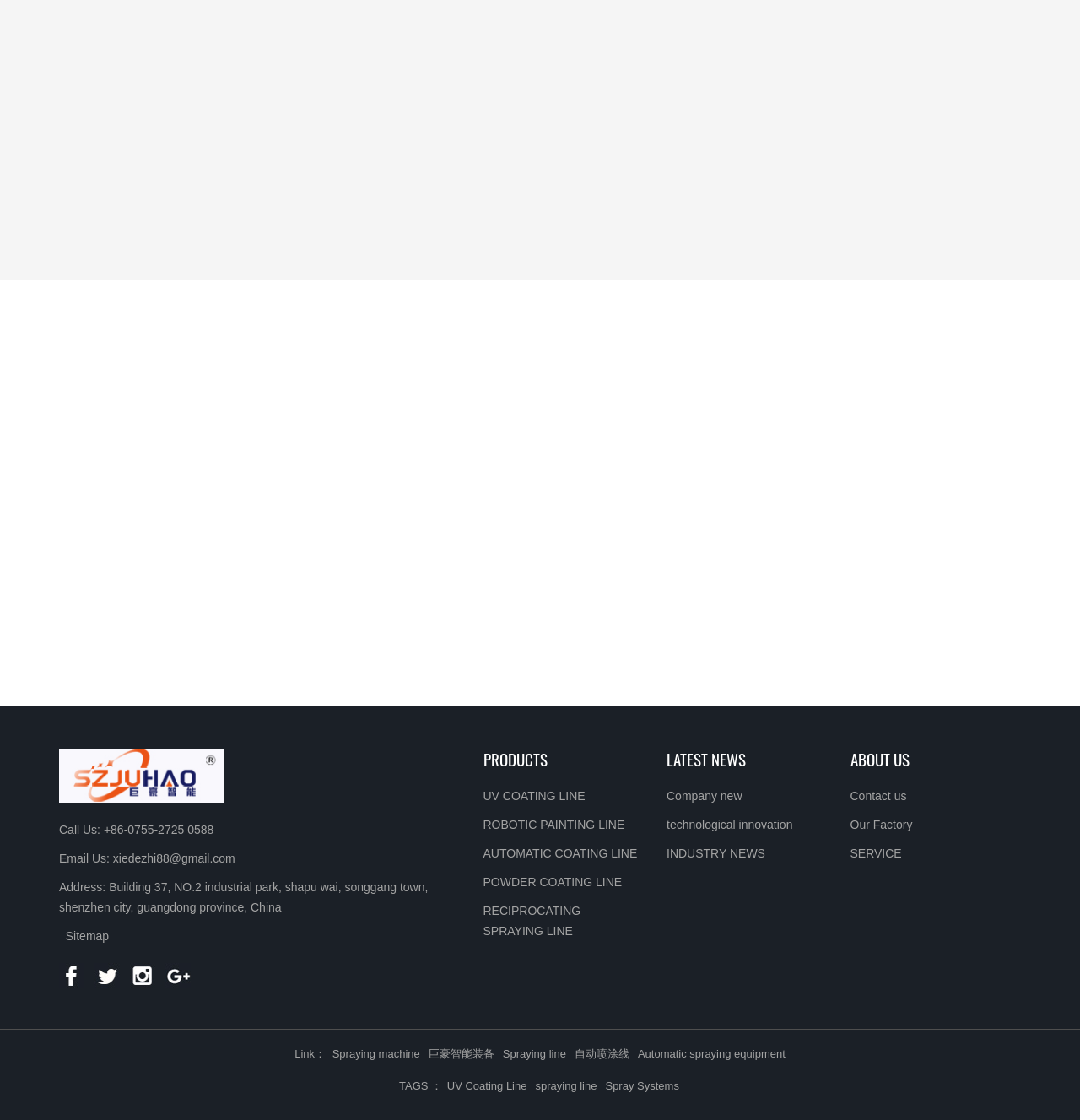Use the information in the screenshot to answer the question comprehensively: What is the type of coating equipment mentioned in the webpage?

The webpage mentions various types of coating equipment, including UV Coating Line, which is mentioned in the link element with ID 435. This indicates that the company provides UV Coating Line equipment.